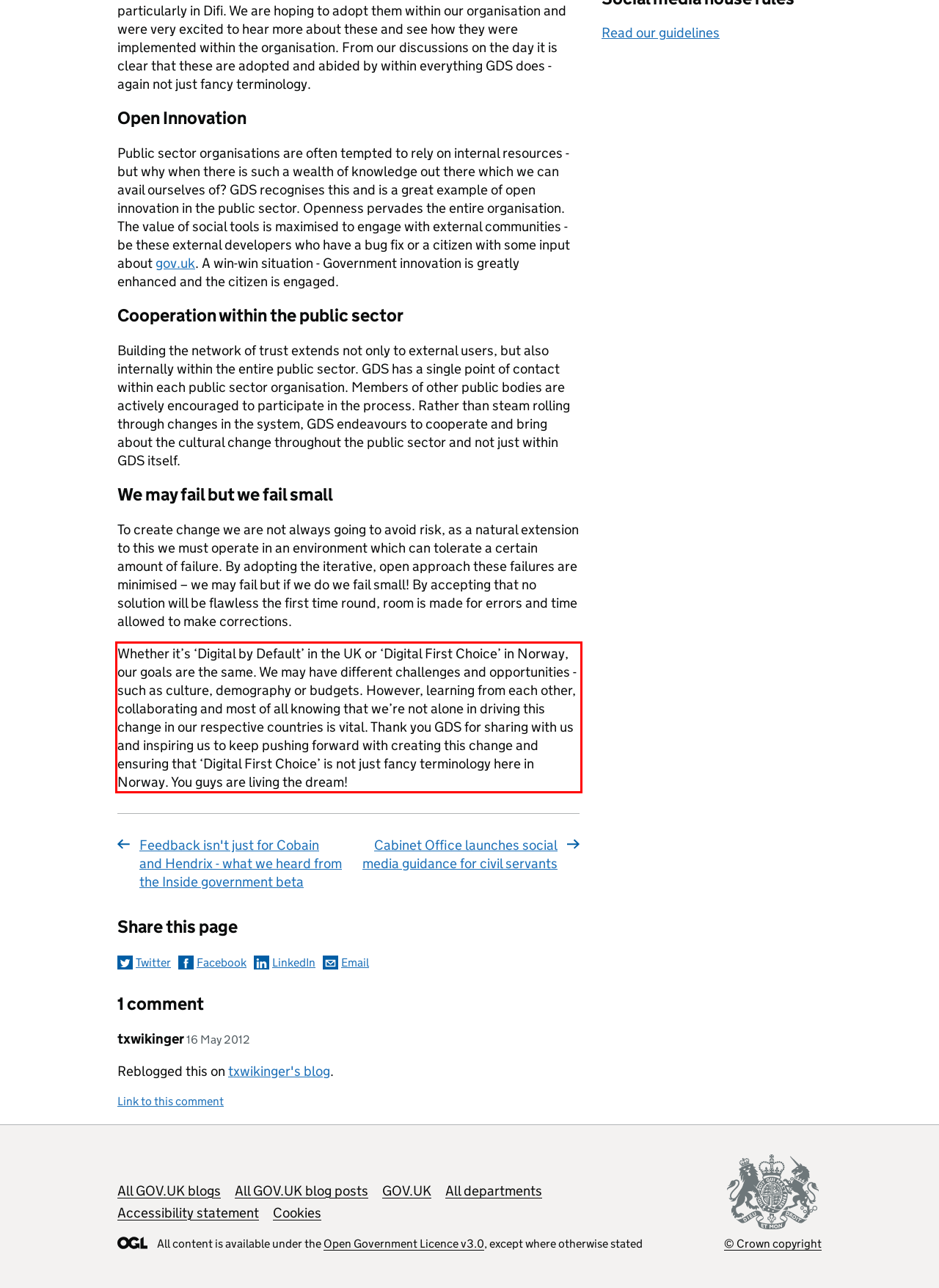Look at the screenshot of the webpage, locate the red rectangle bounding box, and generate the text content that it contains.

Whether it’s ‘Digital by Default’ in the UK or ‘Digital First Choice’ in Norway, our goals are the same. We may have different challenges and opportunities - such as culture, demography or budgets. However, learning from each other, collaborating and most of all knowing that we’re not alone in driving this change in our respective countries is vital. Thank you GDS for sharing with us and inspiring us to keep pushing forward with creating this change and ensuring that ‘Digital First Choice’ is not just fancy terminology here in Norway. You guys are living the dream!